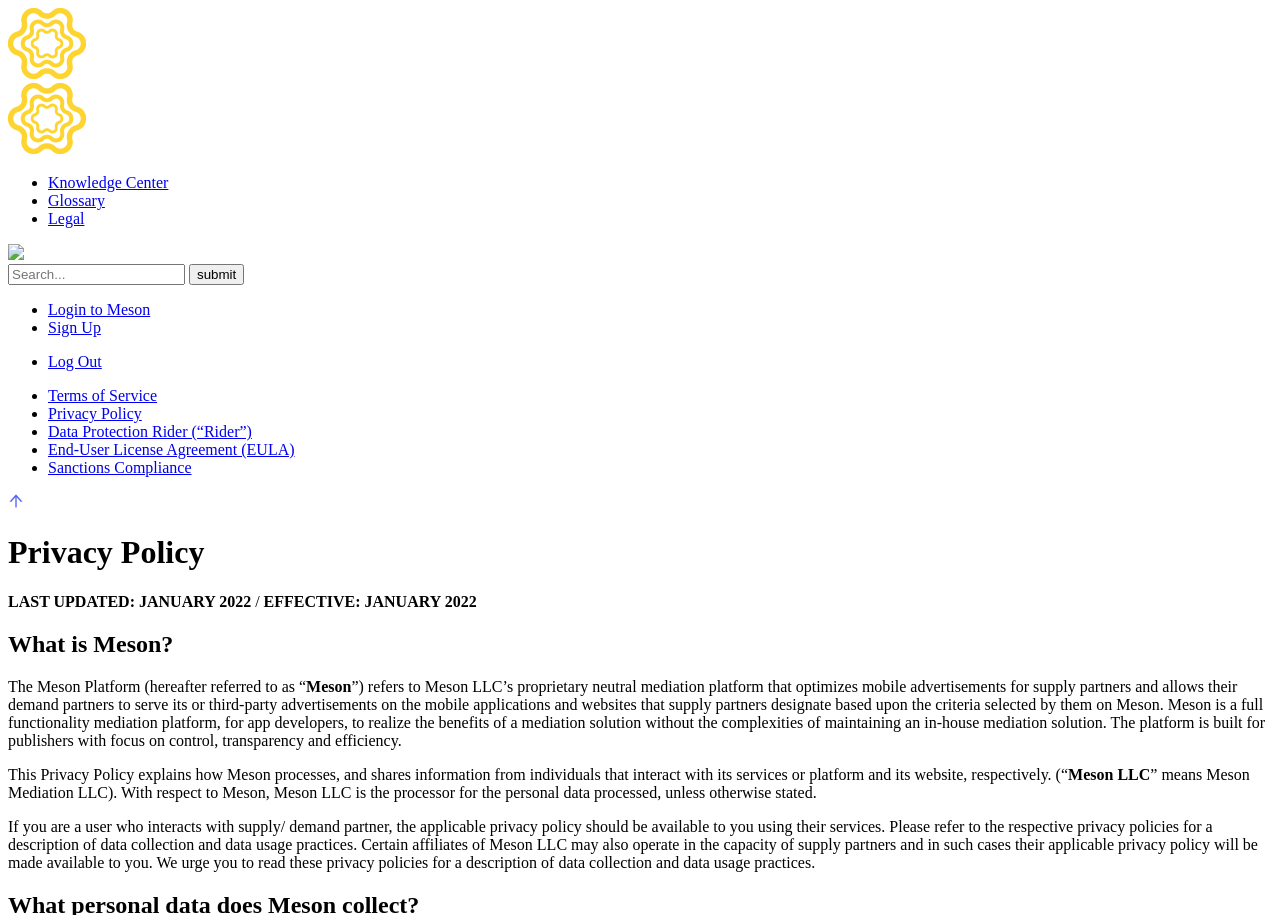What is the role of Meson LLC with respect to personal data processing?
Refer to the image and give a detailed answer to the query.

I inferred this answer by reading the Privacy Policy section, which states that Meson LLC is the processor for the personal data processed, unless otherwise stated.